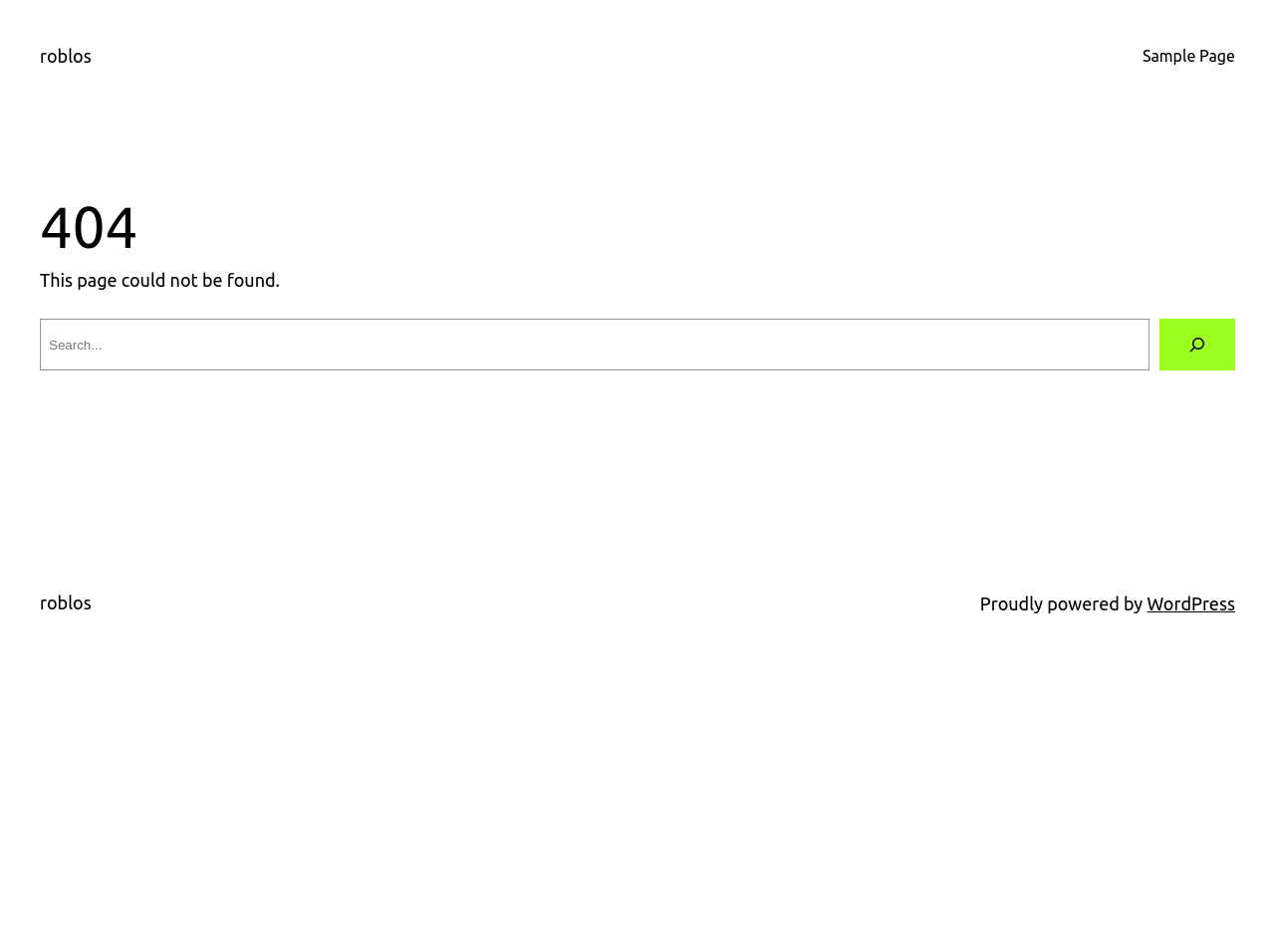Answer the following in one word or a short phrase: 
How many links are there in the footer section?

3